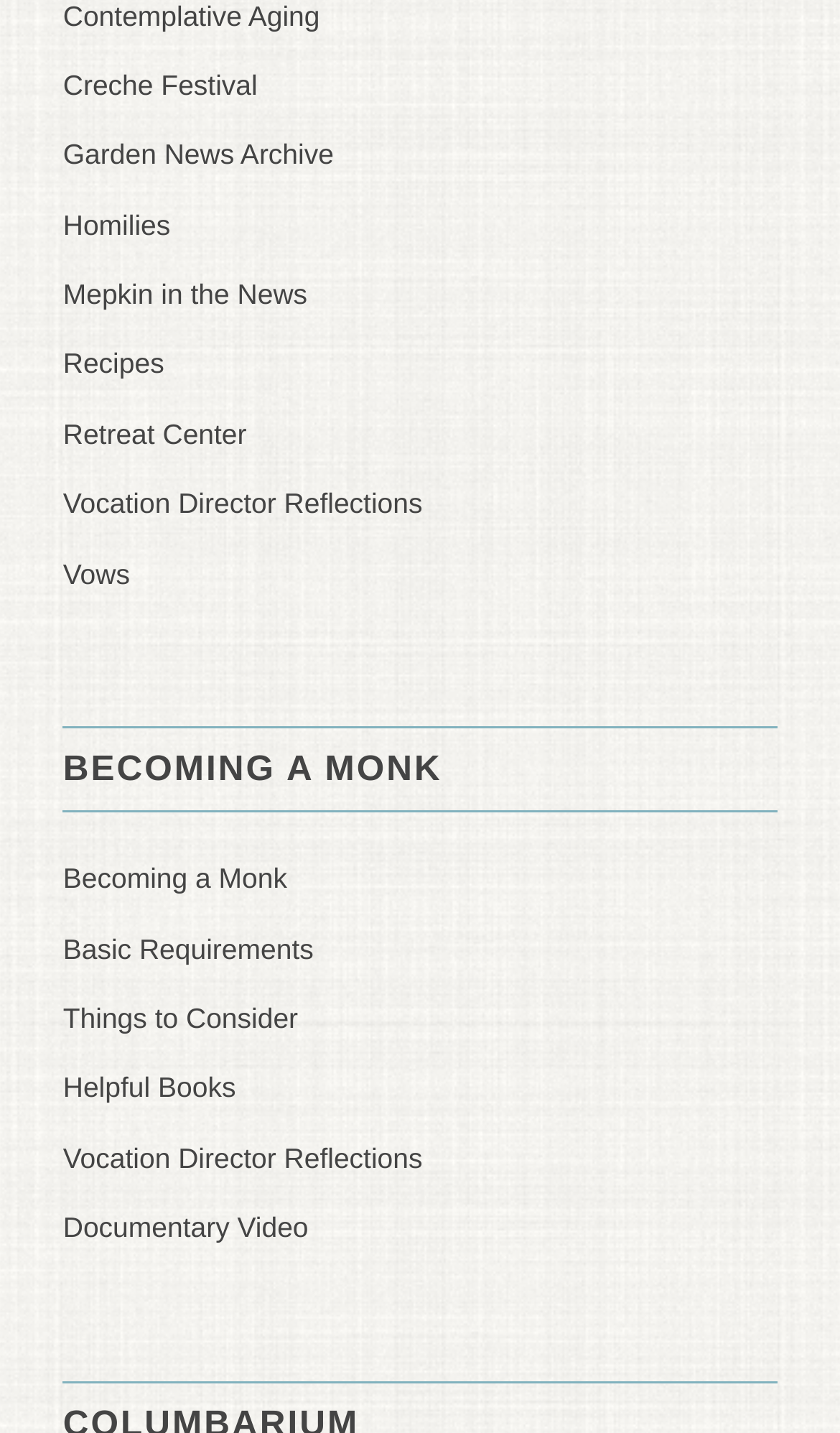Please identify the bounding box coordinates of the area that needs to be clicked to fulfill the following instruction: "explore Recipes link."

[0.075, 0.231, 0.925, 0.279]